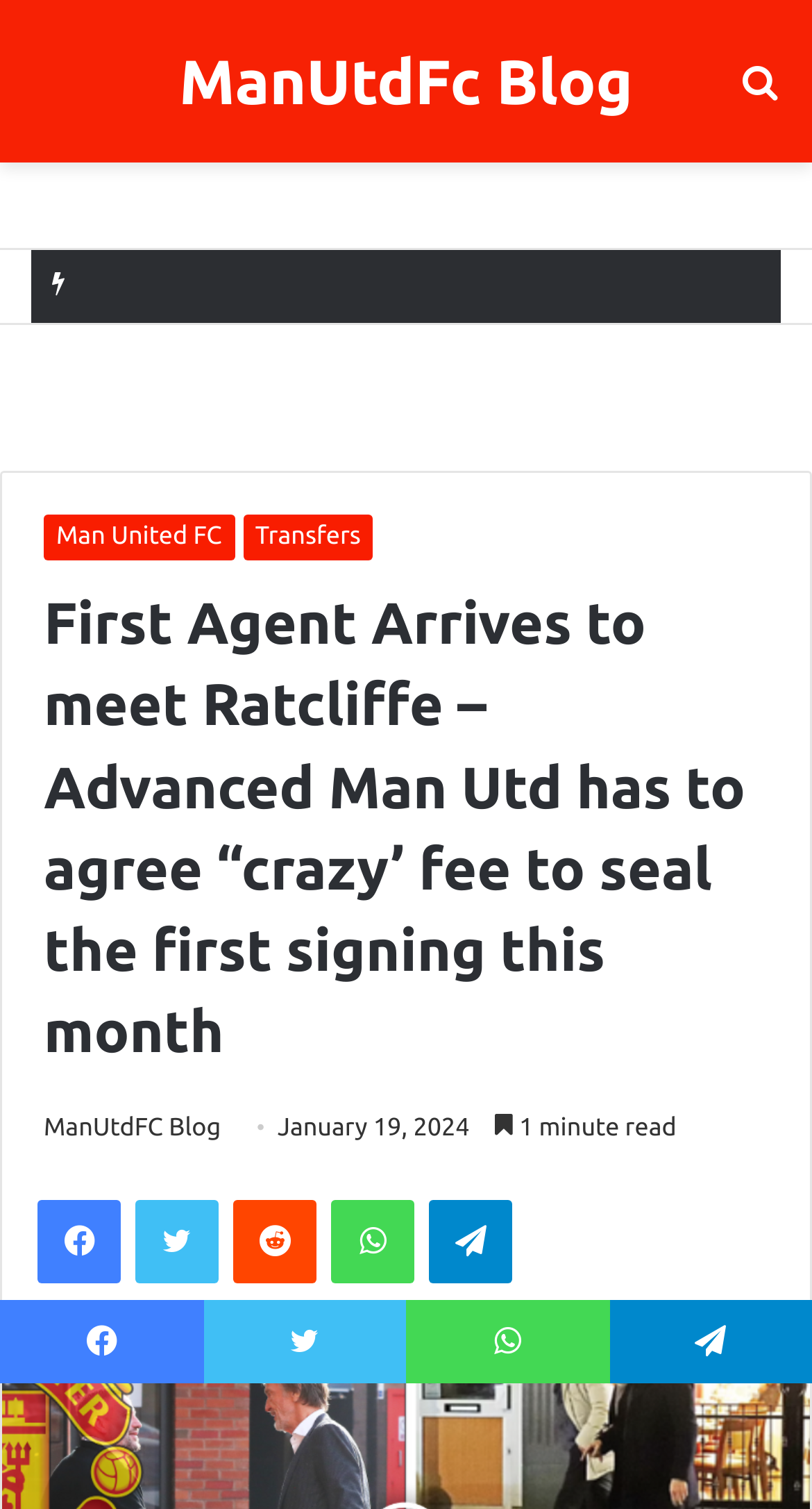Please specify the bounding box coordinates of the element that should be clicked to execute the given instruction: 'Switch skin'. Ensure the coordinates are four float numbers between 0 and 1, expressed as [left, top, right, bottom].

[0.821, 0.033, 0.872, 0.095]